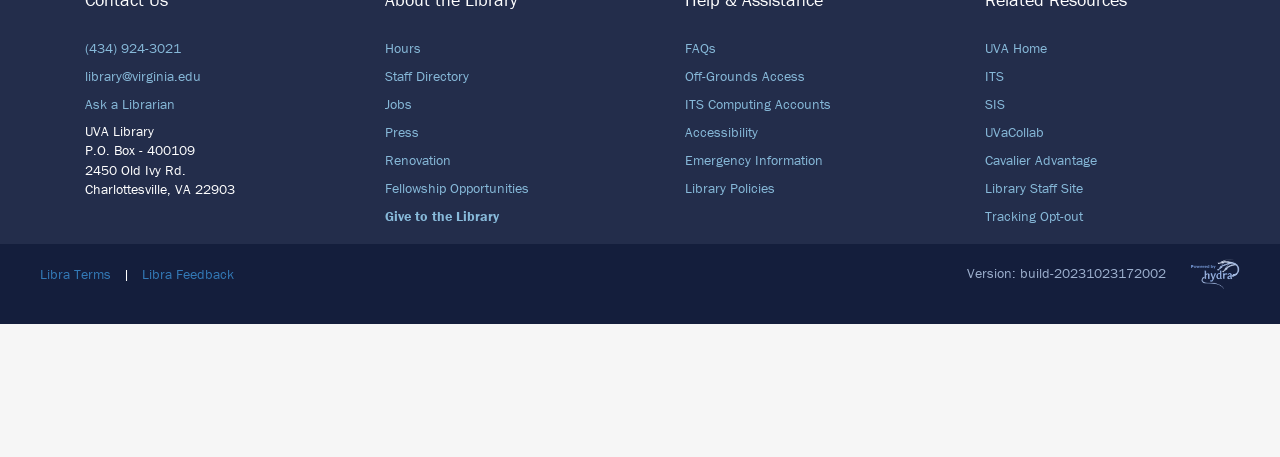How many columns of links are there on the webpage?
Using the image provided, answer with just one word or phrase.

3